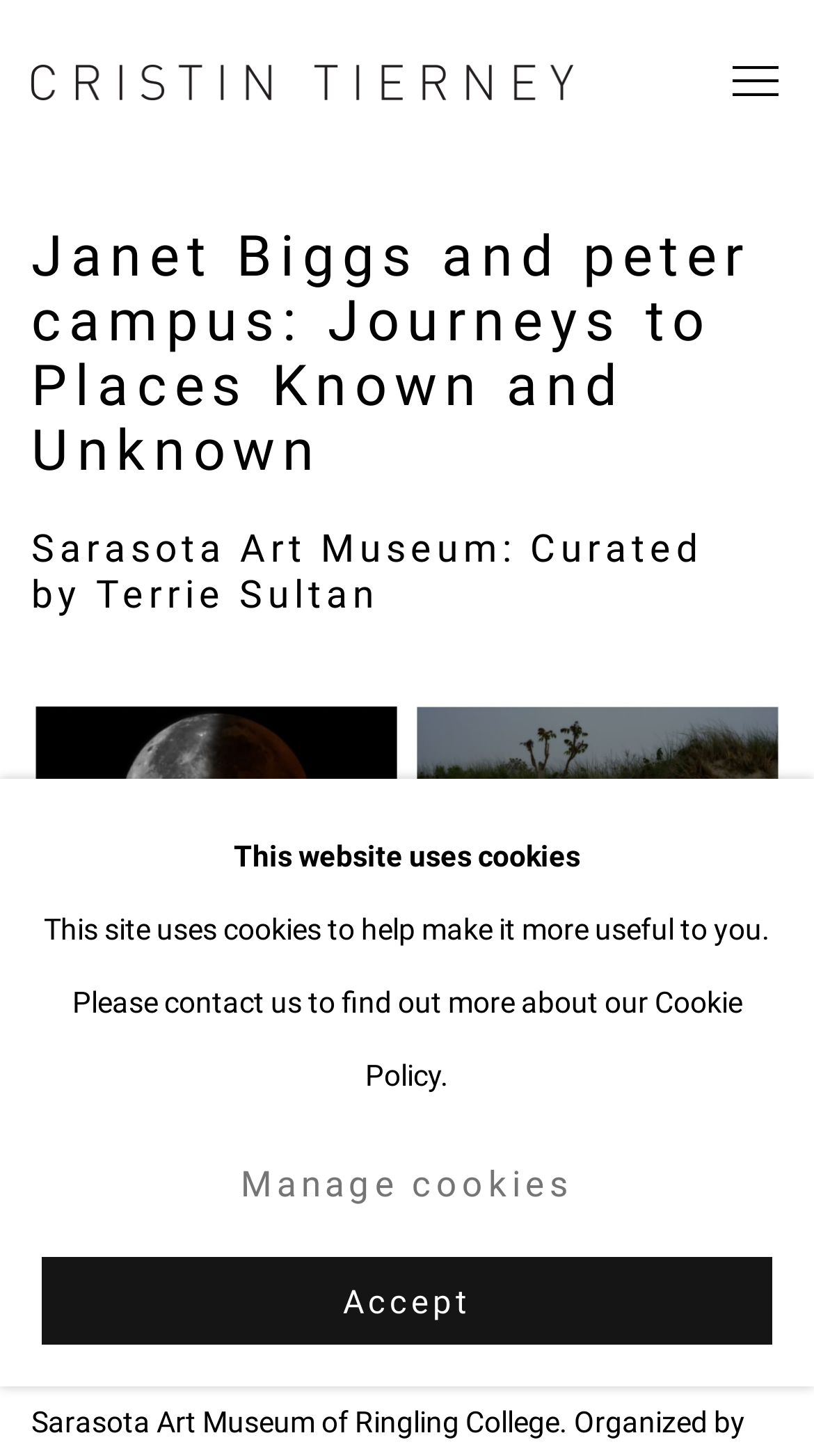Give a concise answer of one word or phrase to the question: 
How many buttons are present in the Cookie banner region?

2